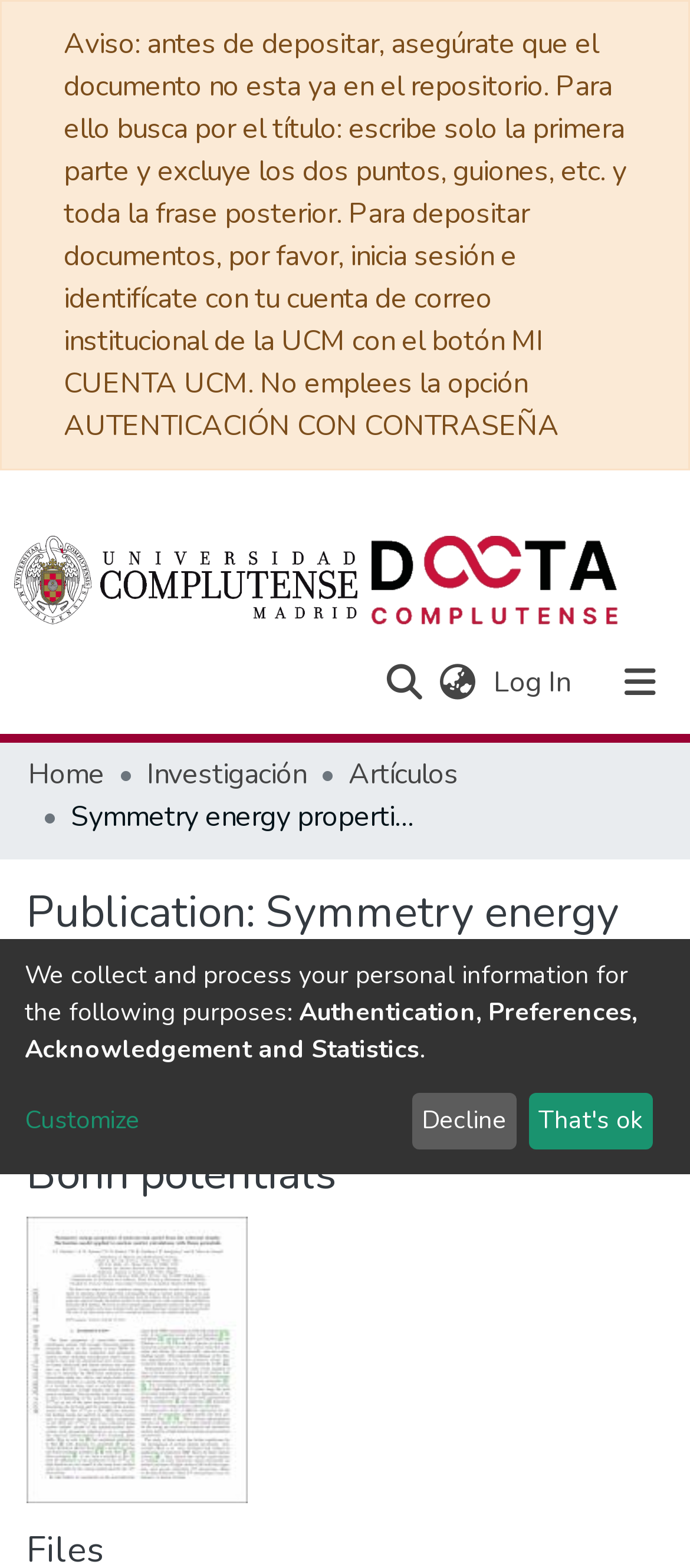Specify the bounding box coordinates for the region that must be clicked to perform the given instruction: "Log in to the repository".

[0.705, 0.423, 0.836, 0.448]